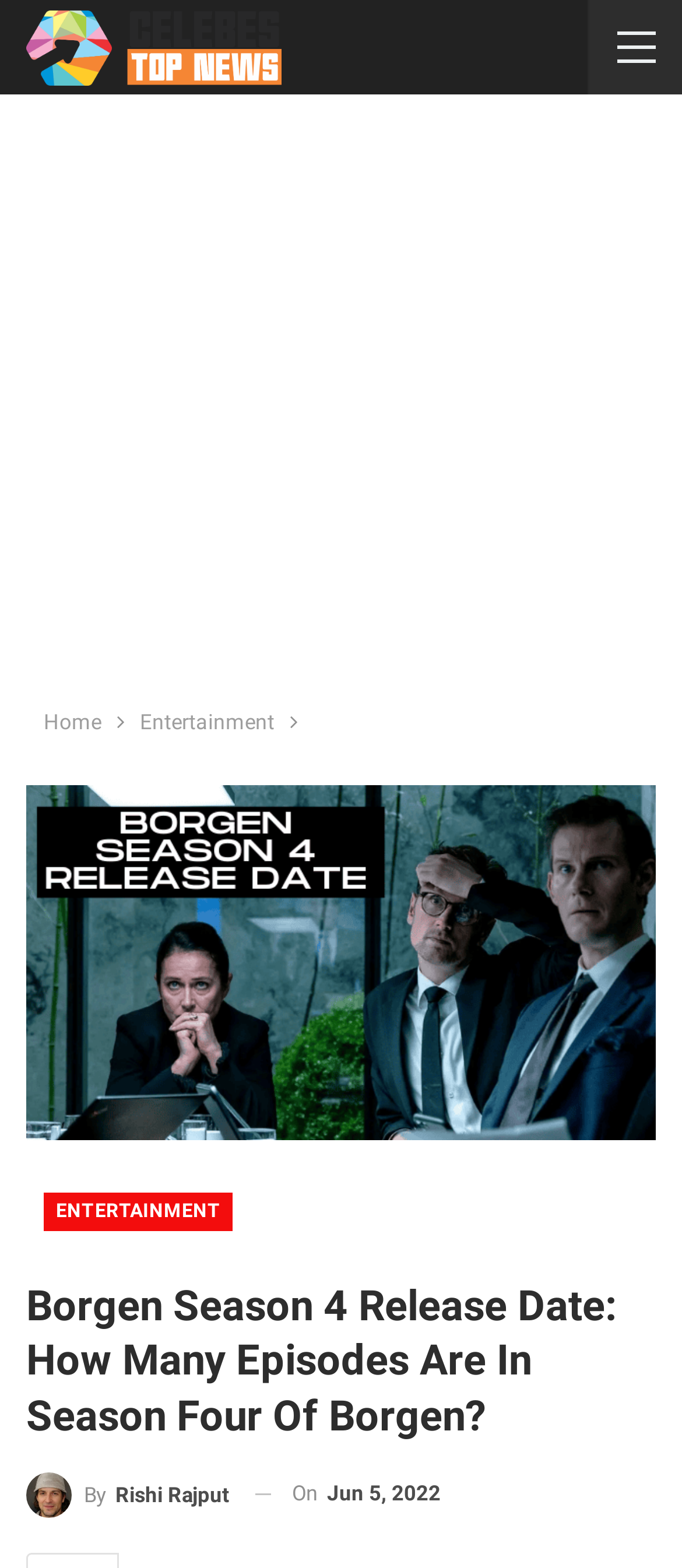Please answer the following question using a single word or phrase: What is the category of the article?

Entertainment